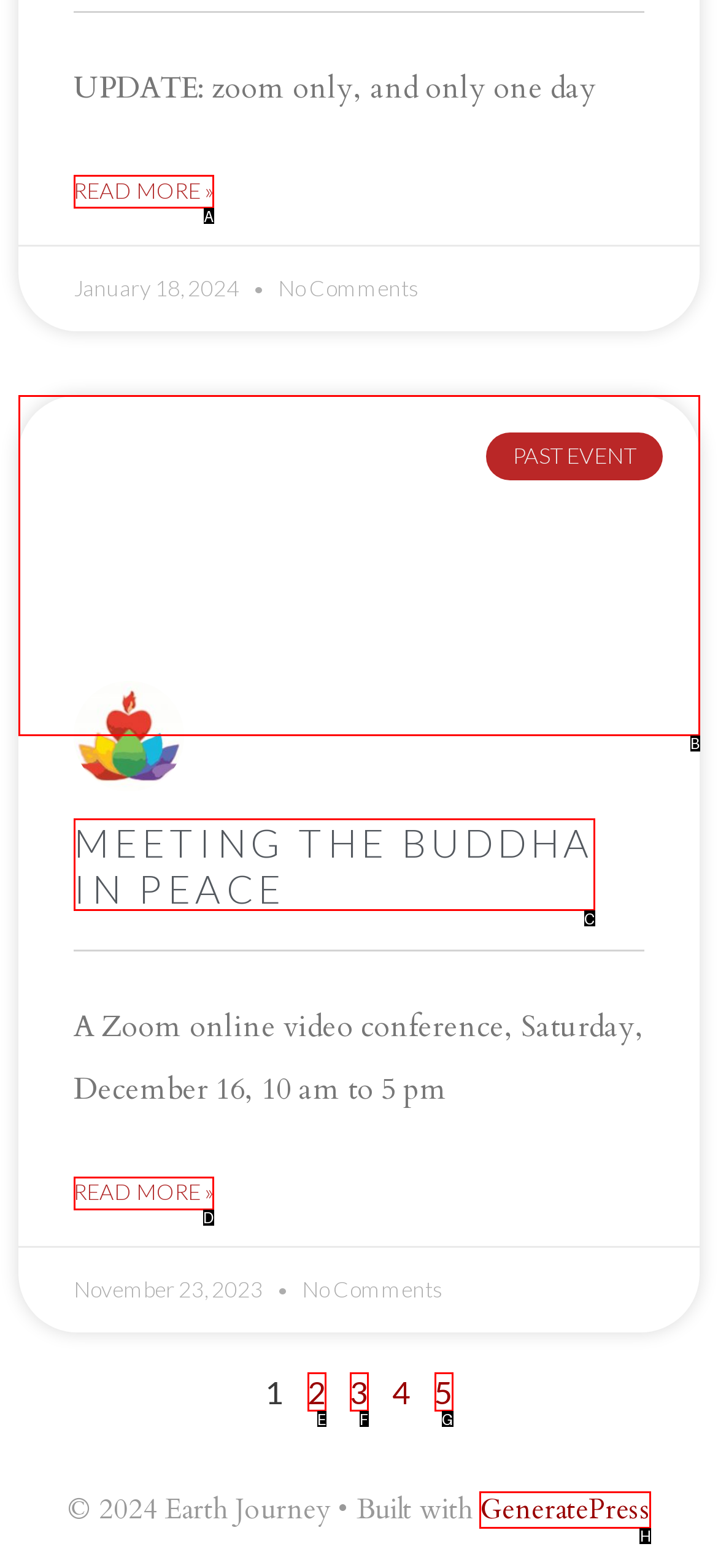Determine the HTML element that best aligns with the description: parent_node: PAST EVENT
Answer with the appropriate letter from the listed options.

B